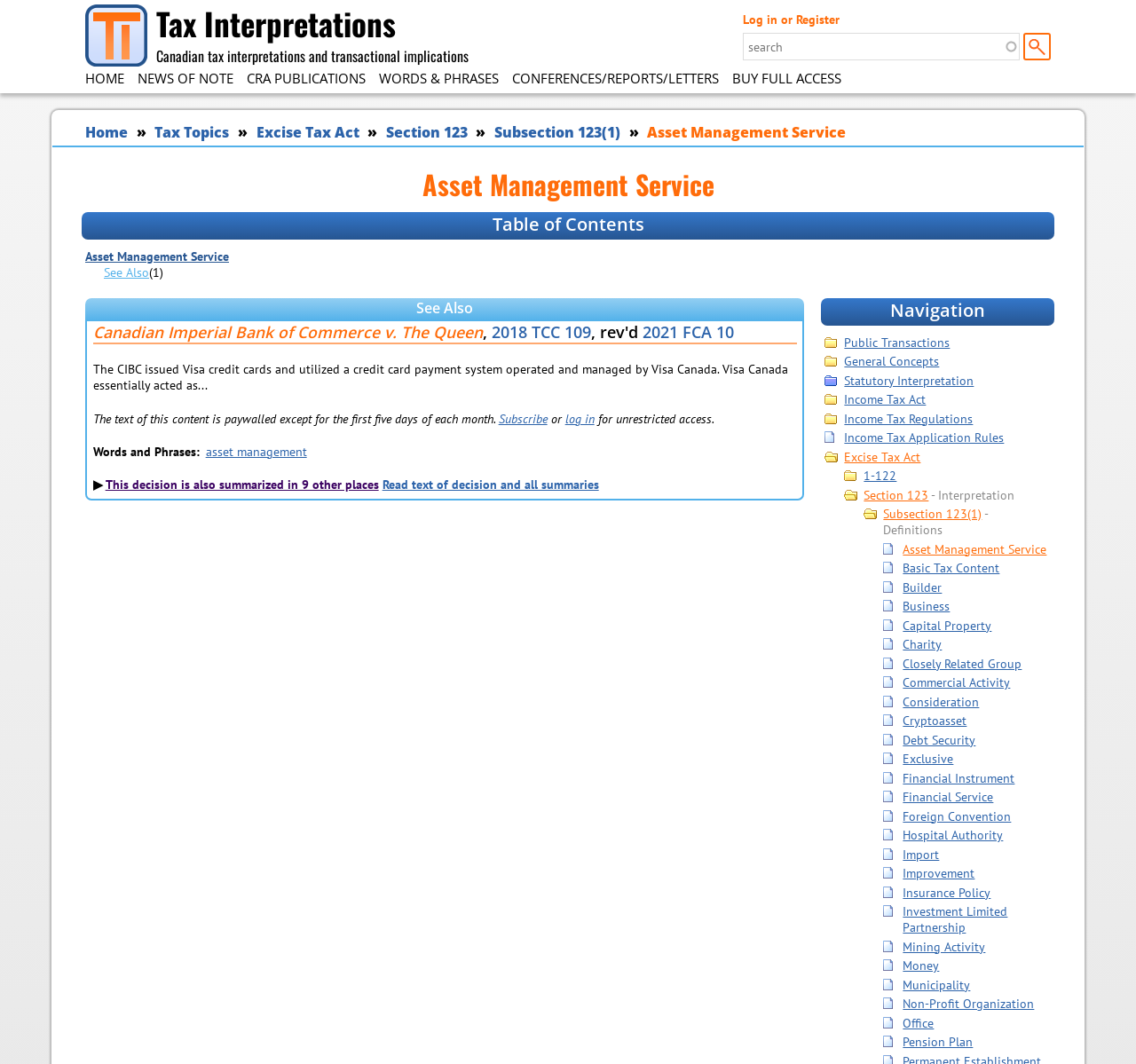Show me the bounding box coordinates of the clickable region to achieve the task as per the instruction: "Click on the 'Subscribe' link".

[0.439, 0.386, 0.482, 0.401]